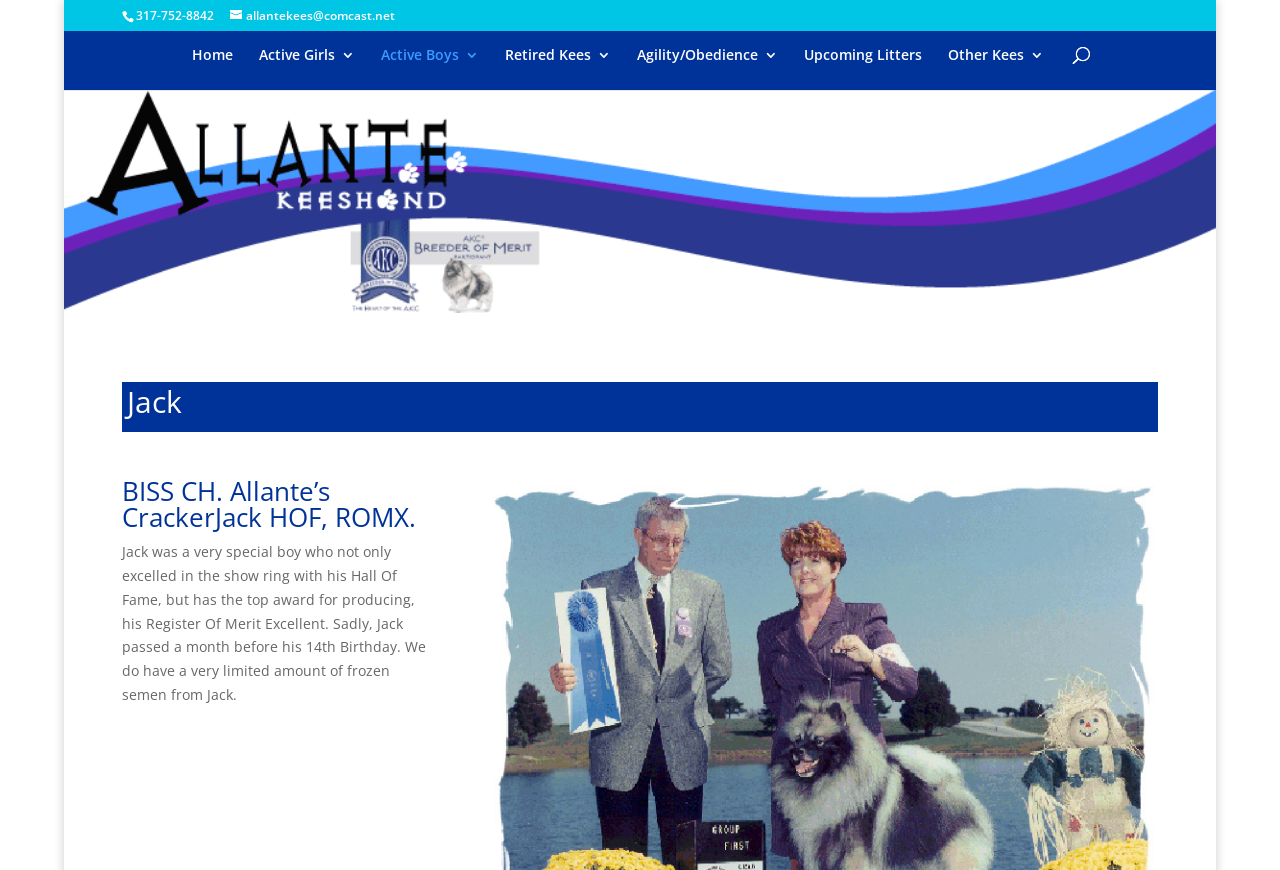Give a one-word or one-phrase response to the question: 
What is the award that Jack has?

Hall Of Fame